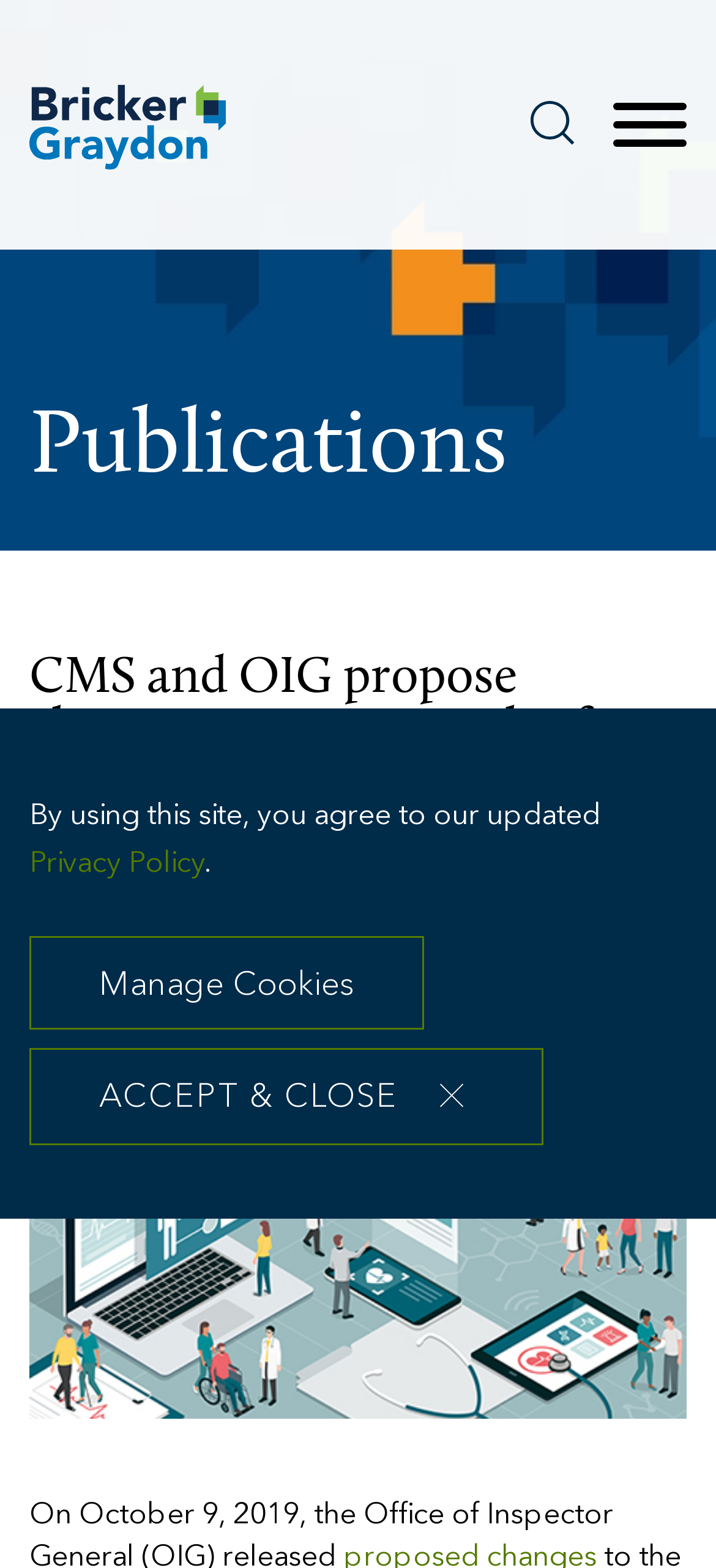What is the date of the article?
Using the screenshot, give a one-word or short phrase answer.

11.04.2019